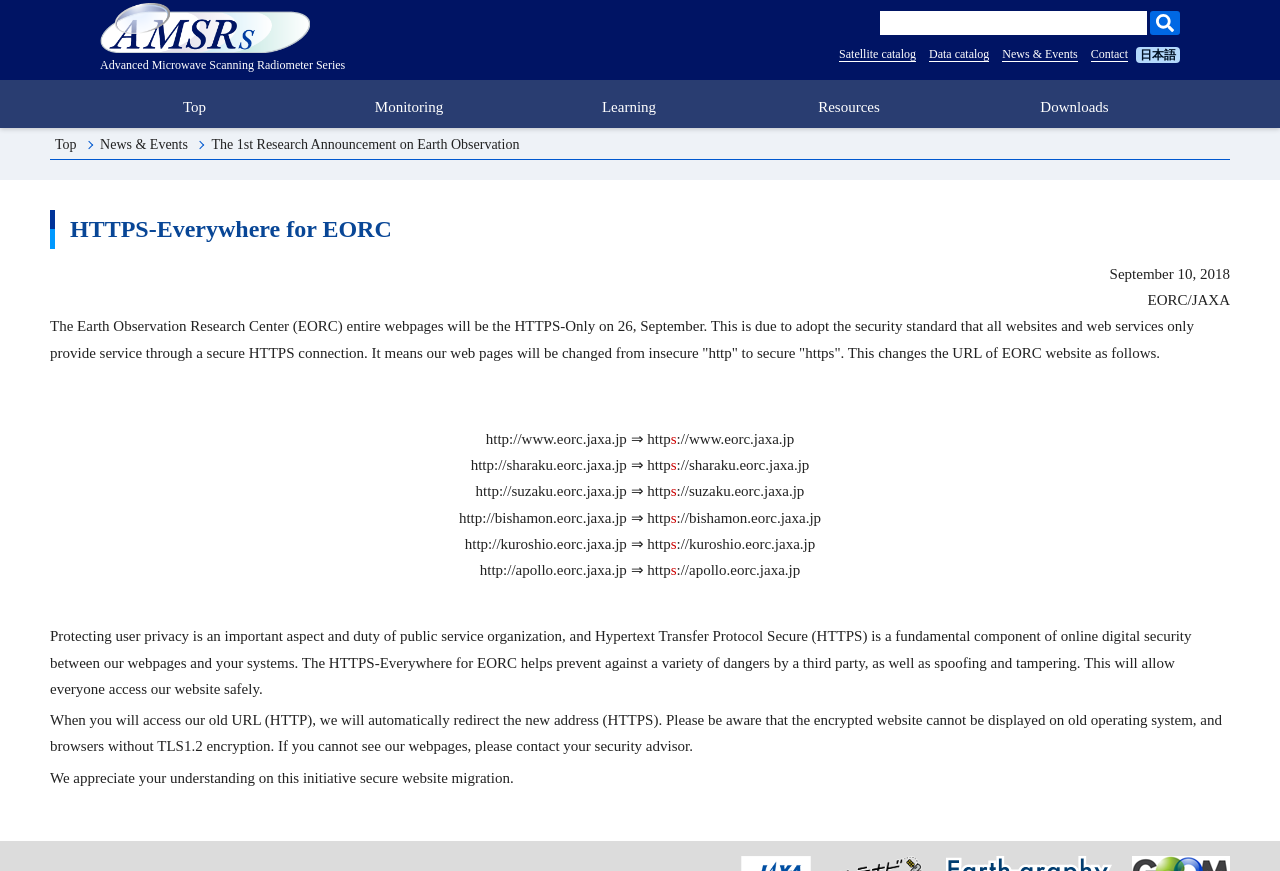Extract the bounding box coordinates for the HTML element that matches this description: "News & Events". The coordinates should be four float numbers between 0 and 1, i.e., [left, top, right, bottom].

[0.078, 0.157, 0.147, 0.175]